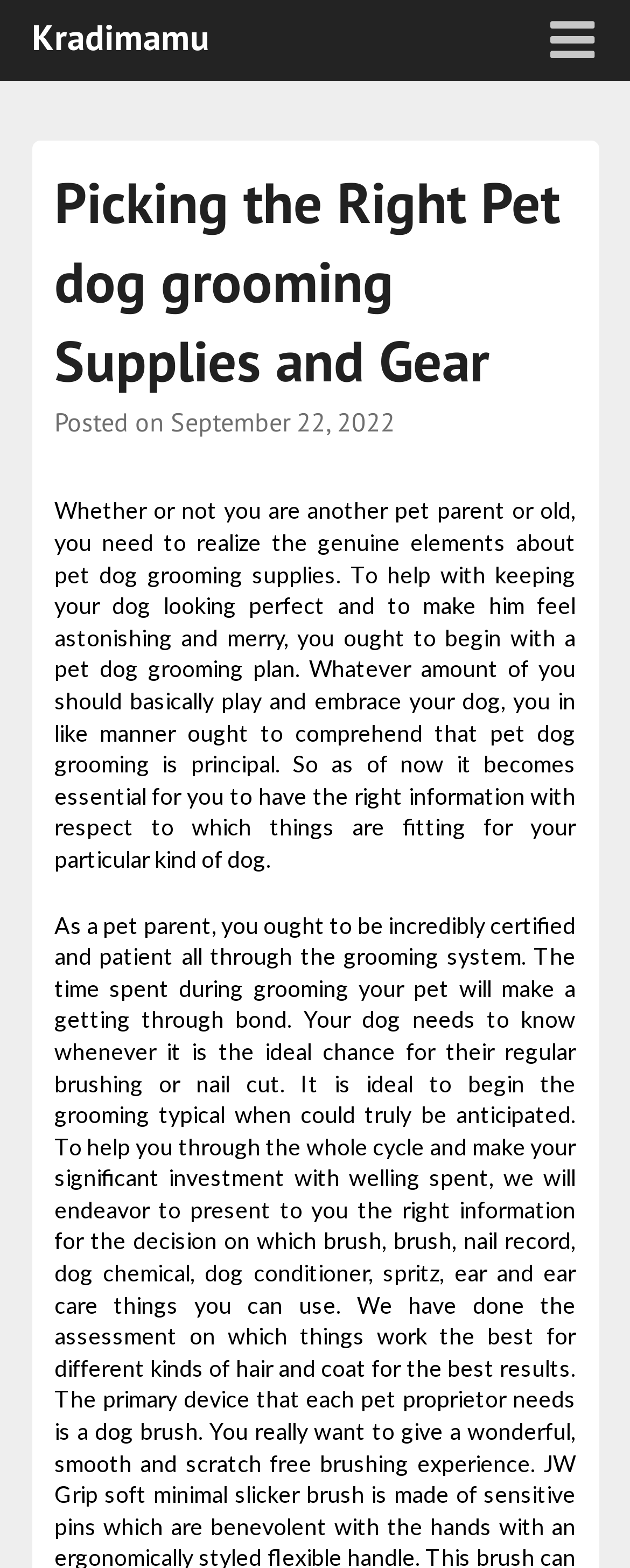When was the article posted?
Using the image, answer in one word or phrase.

September 22, 2022